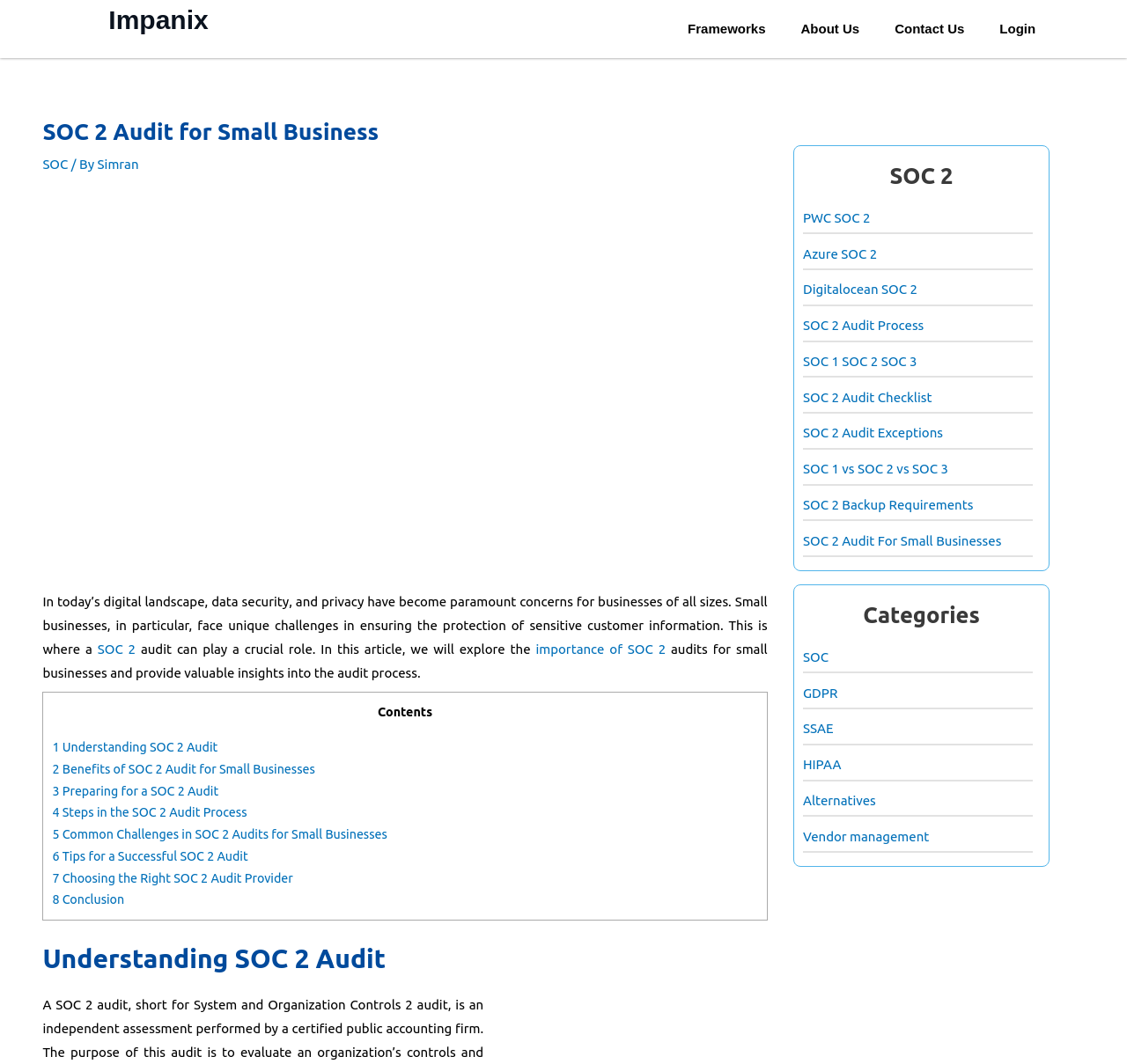Can you specify the bounding box coordinates of the area that needs to be clicked to fulfill the following instruction: "Click on the 'About Us' link"?

[0.695, 0.008, 0.778, 0.046]